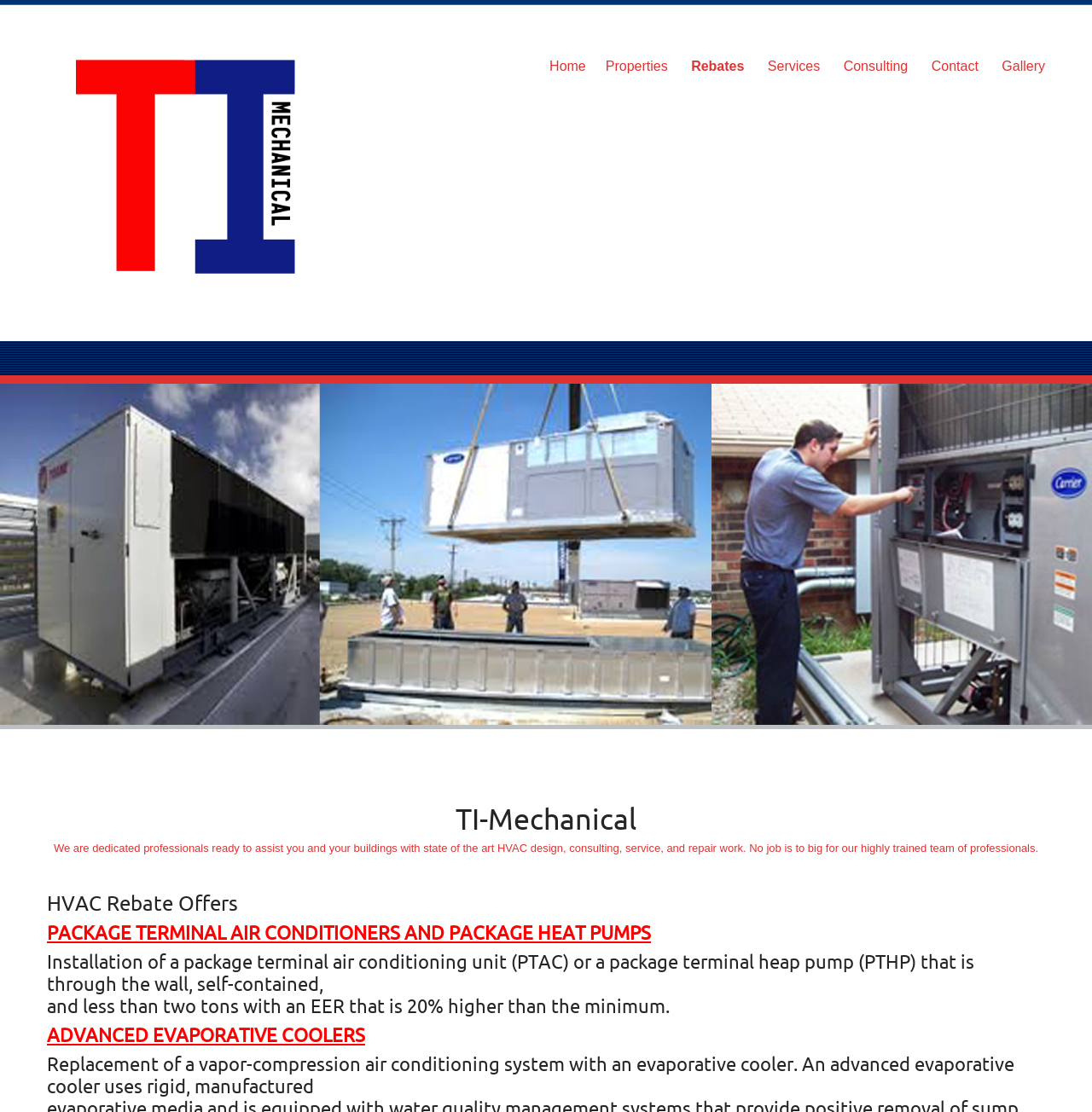Locate the bounding box coordinates of the element that needs to be clicked to carry out the instruction: "Check the 'Gallery'". The coordinates should be given as four float numbers ranging from 0 to 1, i.e., [left, top, right, bottom].

[0.917, 0.037, 0.957, 0.082]